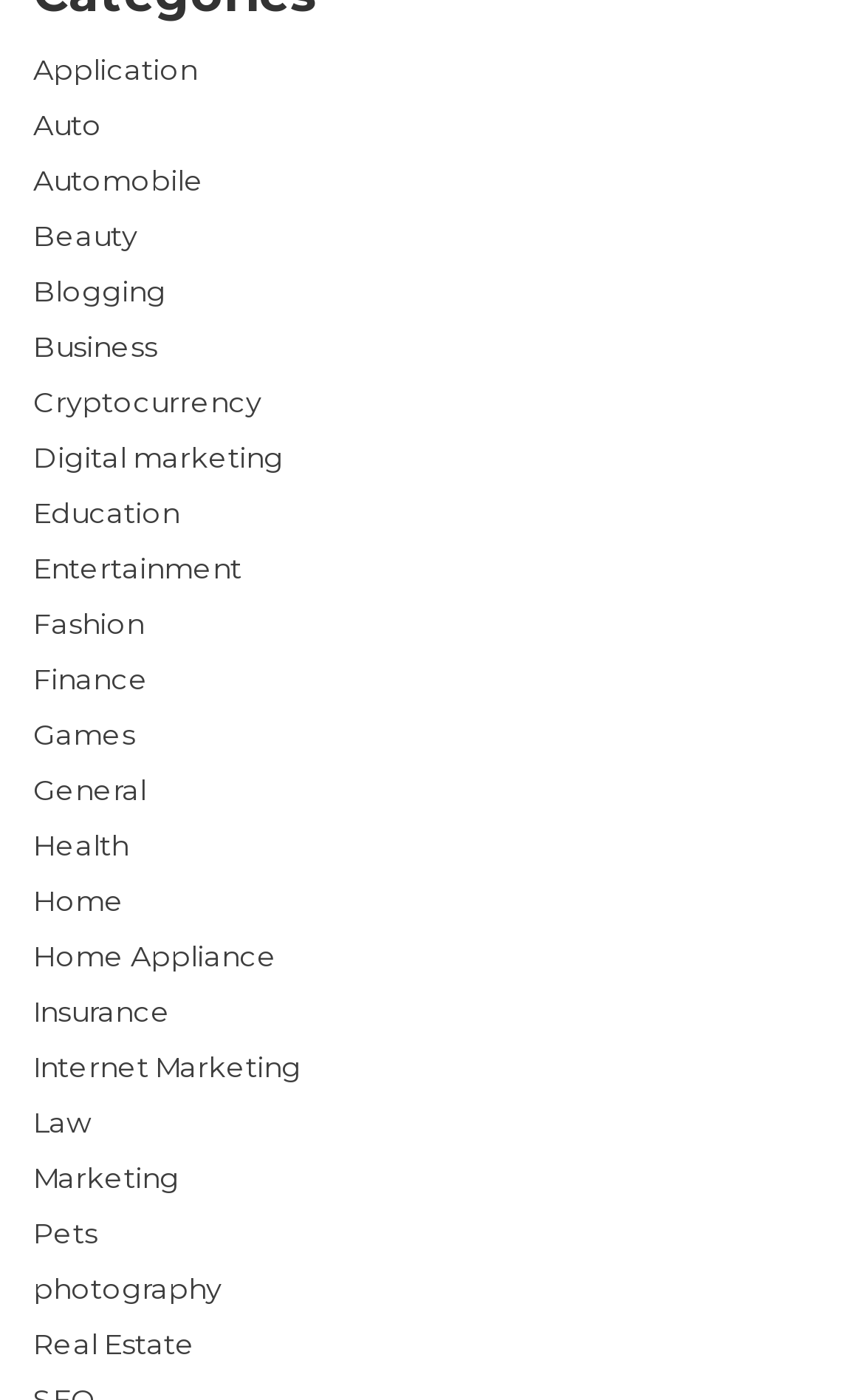Please locate the clickable area by providing the bounding box coordinates to follow this instruction: "Learn about Health".

[0.038, 0.592, 0.149, 0.616]